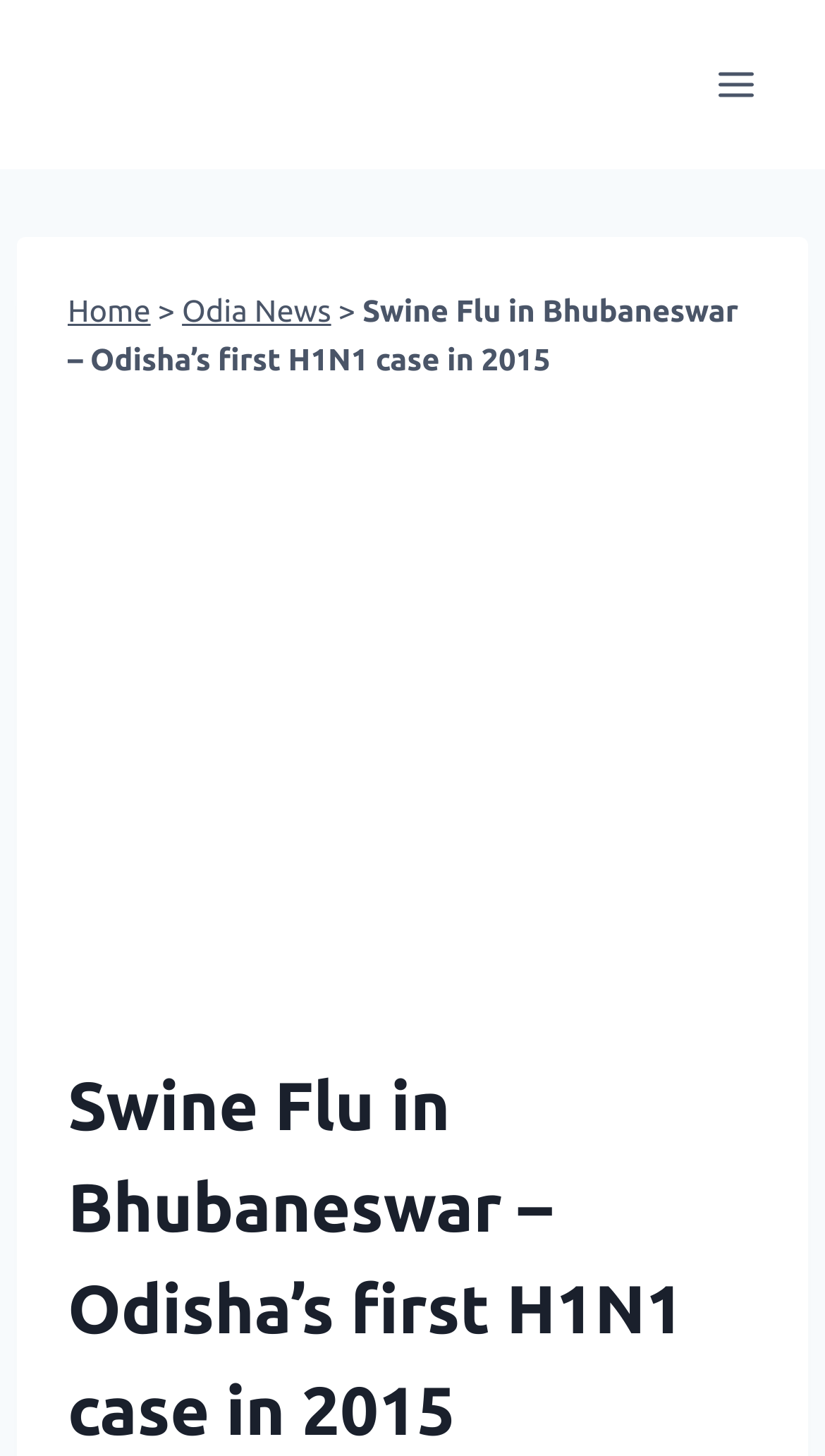Identify and extract the main heading of the webpage.

Swine Flu in Bhubaneswar – Odisha’s first H1N1 case in 2015